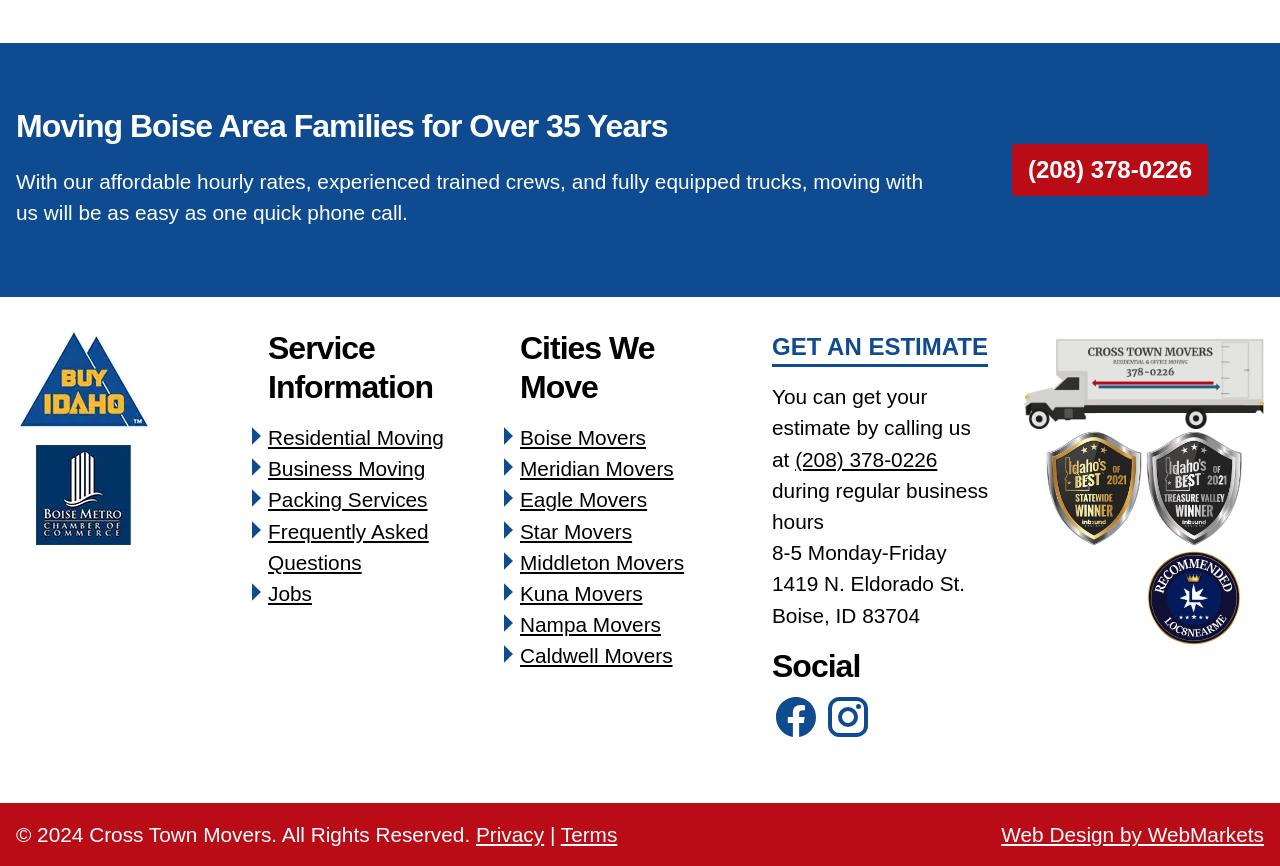Find the bounding box coordinates corresponding to the UI element with the description: "Jobs". The coordinates should be formatted as [left, top, right, bottom], with values as floats between 0 and 1.

[0.209, 0.672, 0.244, 0.699]